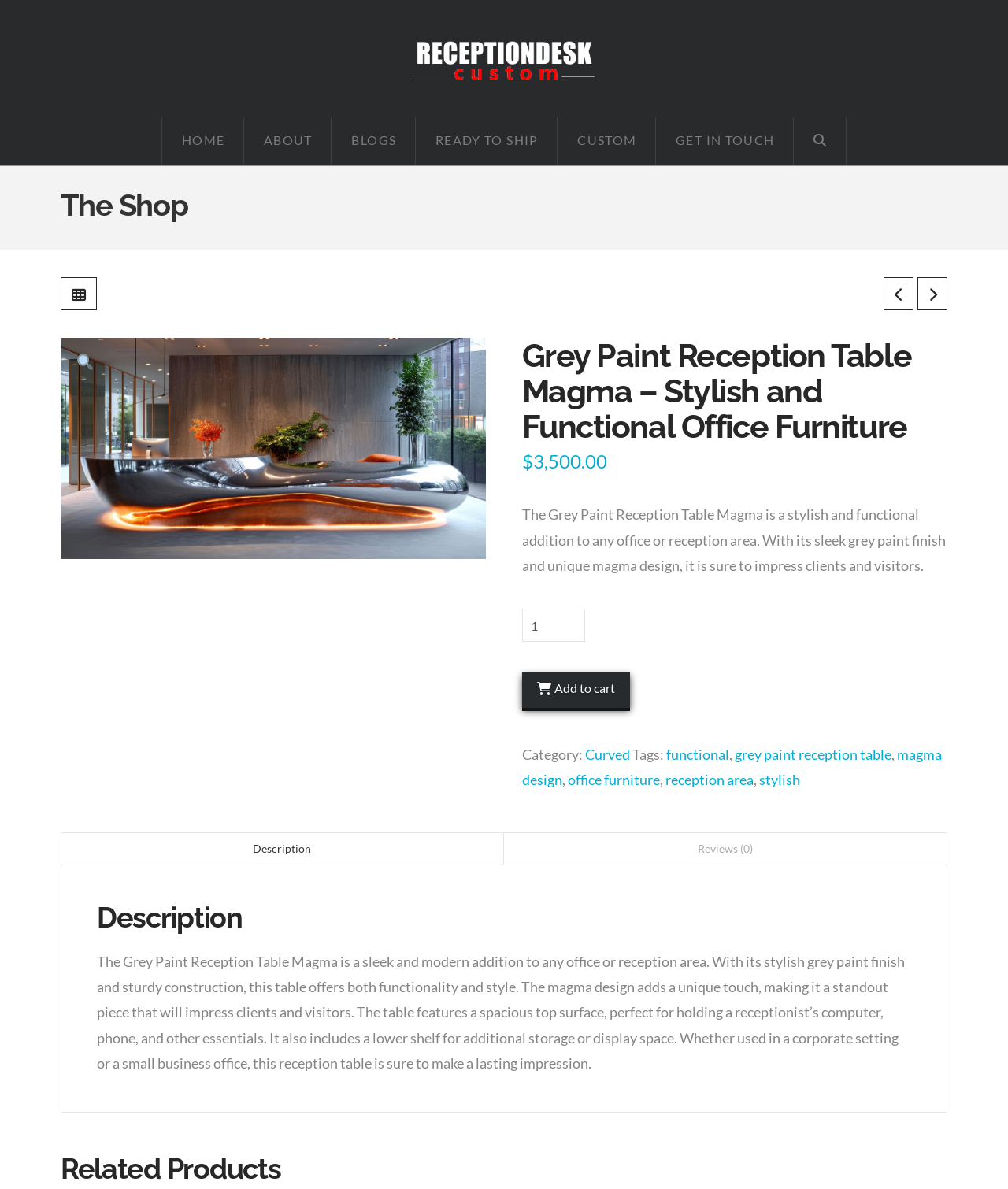Use the details in the image to answer the question thoroughly: 
How many reviews are there for this product?

I found the number of reviews by looking at the tab 'Reviews (0)' which indicates that there are no reviews for this product.